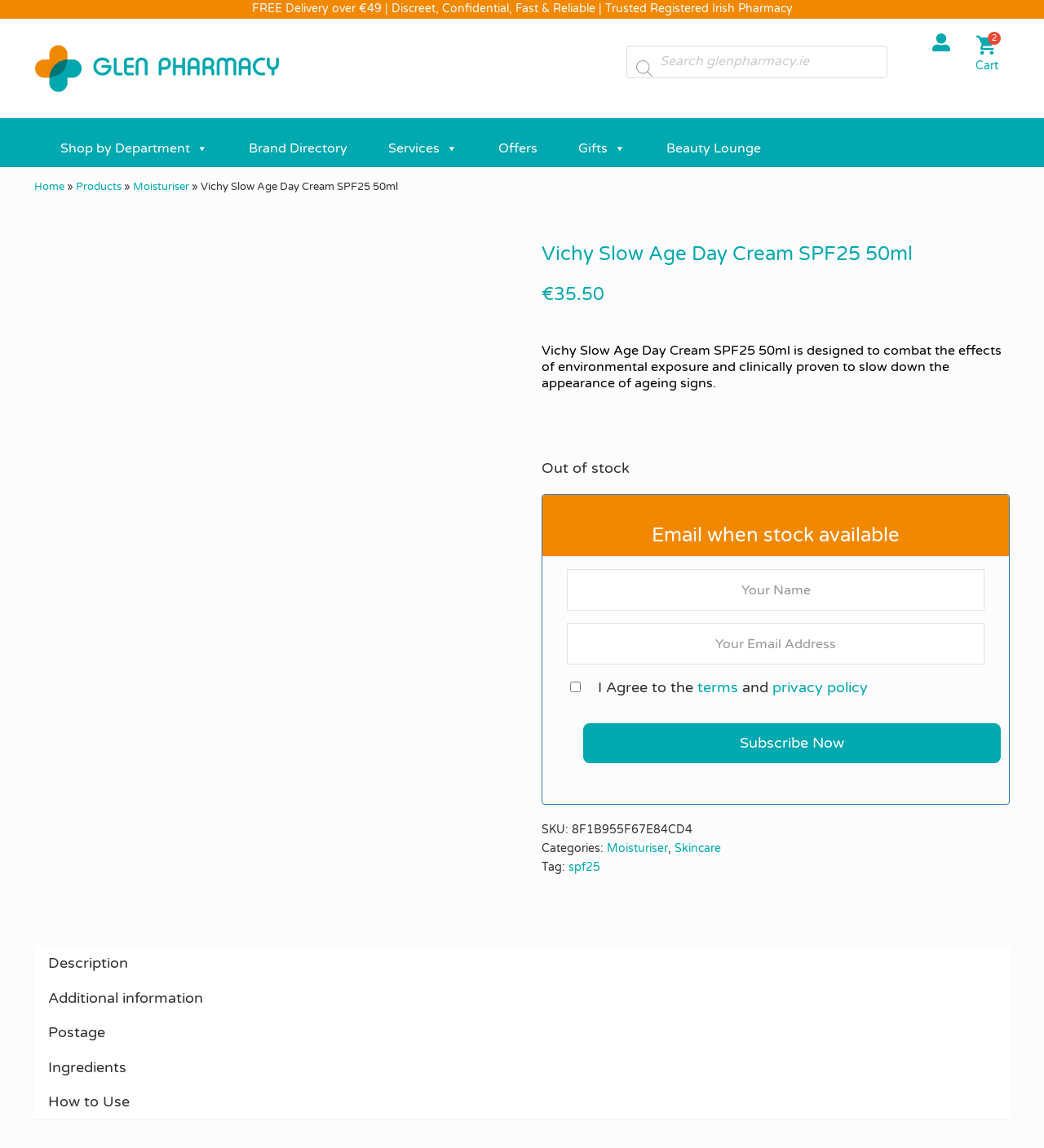What is the current stock status of the product?
Using the information from the image, give a concise answer in one word or a short phrase.

Out of stock